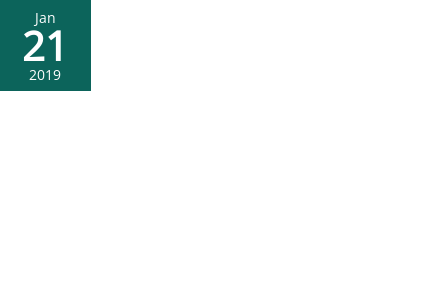Construct a detailed narrative about the image.

The image features a calendar date display, showcasing the date "21" prominently in a bold font, with "Jan" indicating the month and "2019" marking the year. The design is minimalistic, emphasizing the date itself, set against a simple background that enhances readability. This visual element likely serves as a timestamp or reference point within the context of an online article, contributing to the overall organization and clarity of the content. The choice of typography and color palette suggests a modern aesthetic, making it suitable for a variety of digital platforms.